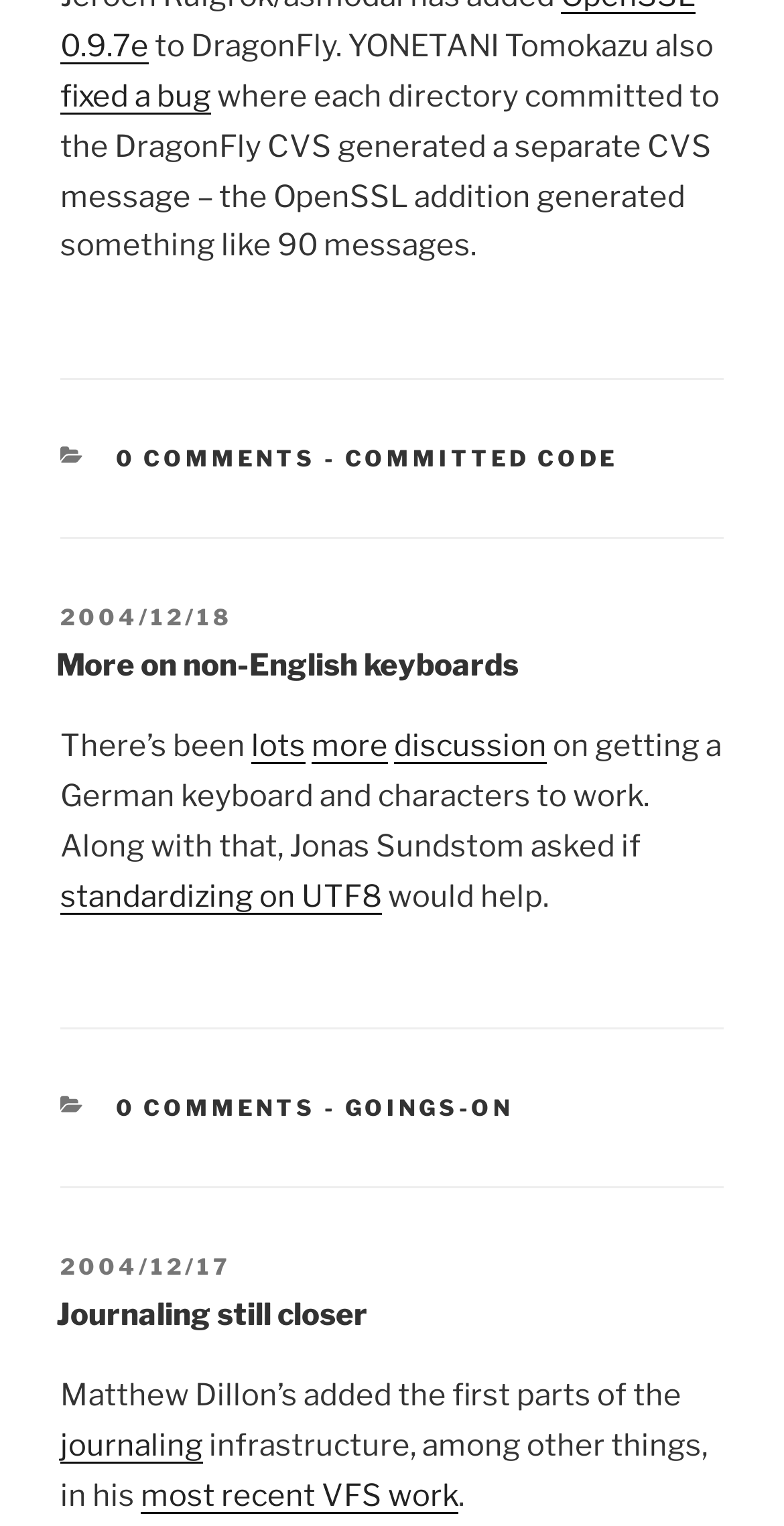Please find the bounding box coordinates of the section that needs to be clicked to achieve this instruction: "explore committed code".

[0.44, 0.291, 0.788, 0.309]